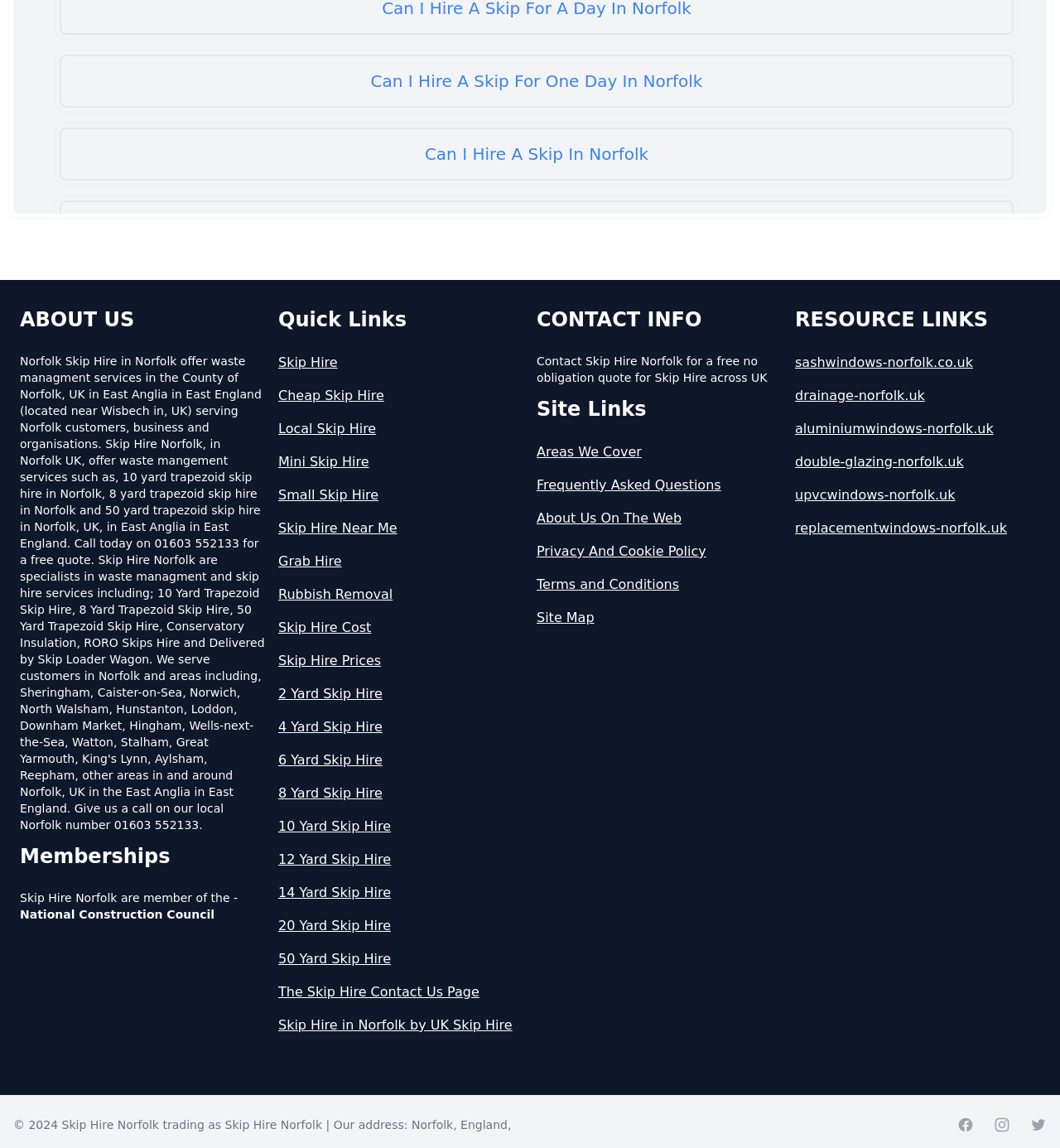How many links are there in the Quick Links section?
Please answer the question with as much detail as possible using the screenshot.

In the Quick Links section, there are 14 links with bounding box coordinates ranging from [0.263, 0.307, 0.494, 0.325] to [0.263, 0.885, 0.494, 0.902]. These links are 'Skip Hire', 'Cheap Skip Hire', 'Local Skip Hire', 'Mini Skip Hire', 'Small Skip Hire', 'Skip Hire Near Me', 'Grab Hire', 'Rubbish Removal', 'Skip Hire Cost', 'Skip Hire Prices', '2 Yard Skip Hire', '4 Yard Skip Hire', '6 Yard Skip Hire', and 'Skip Hire in Norfolk by UK Skip Hire'.